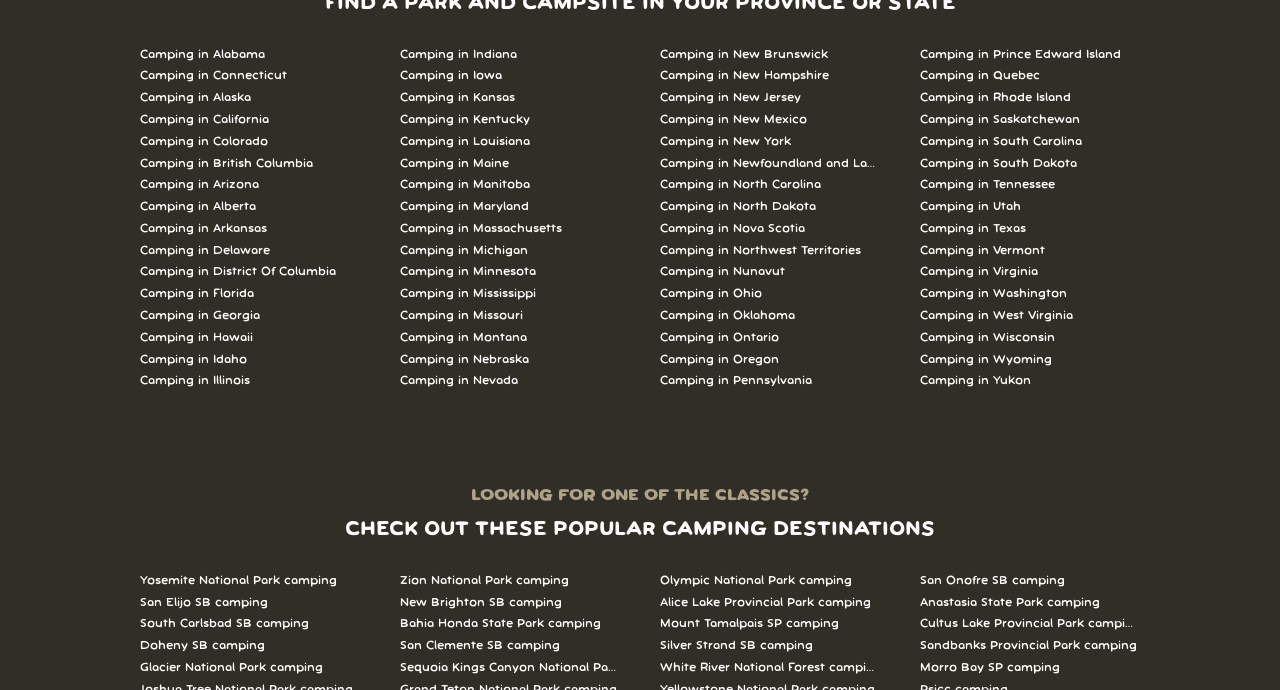Determine the bounding box coordinates of the region I should click to achieve the following instruction: "Click the 'Home' link". Ensure the bounding box coordinates are four float numbers between 0 and 1, i.e., [left, top, right, bottom].

None